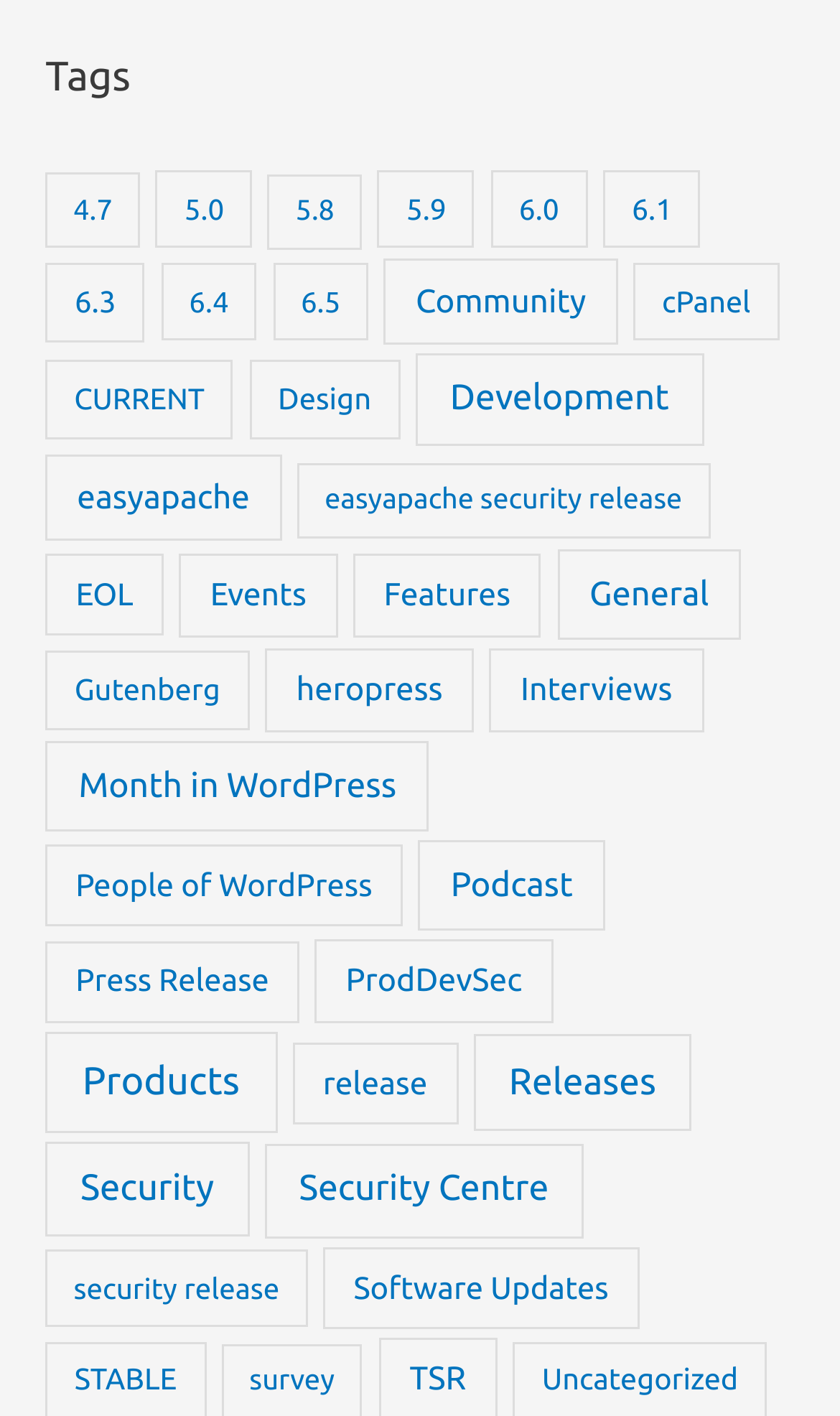Kindly provide the bounding box coordinates of the section you need to click on to fulfill the given instruction: "View the Community category".

[0.457, 0.183, 0.735, 0.243]